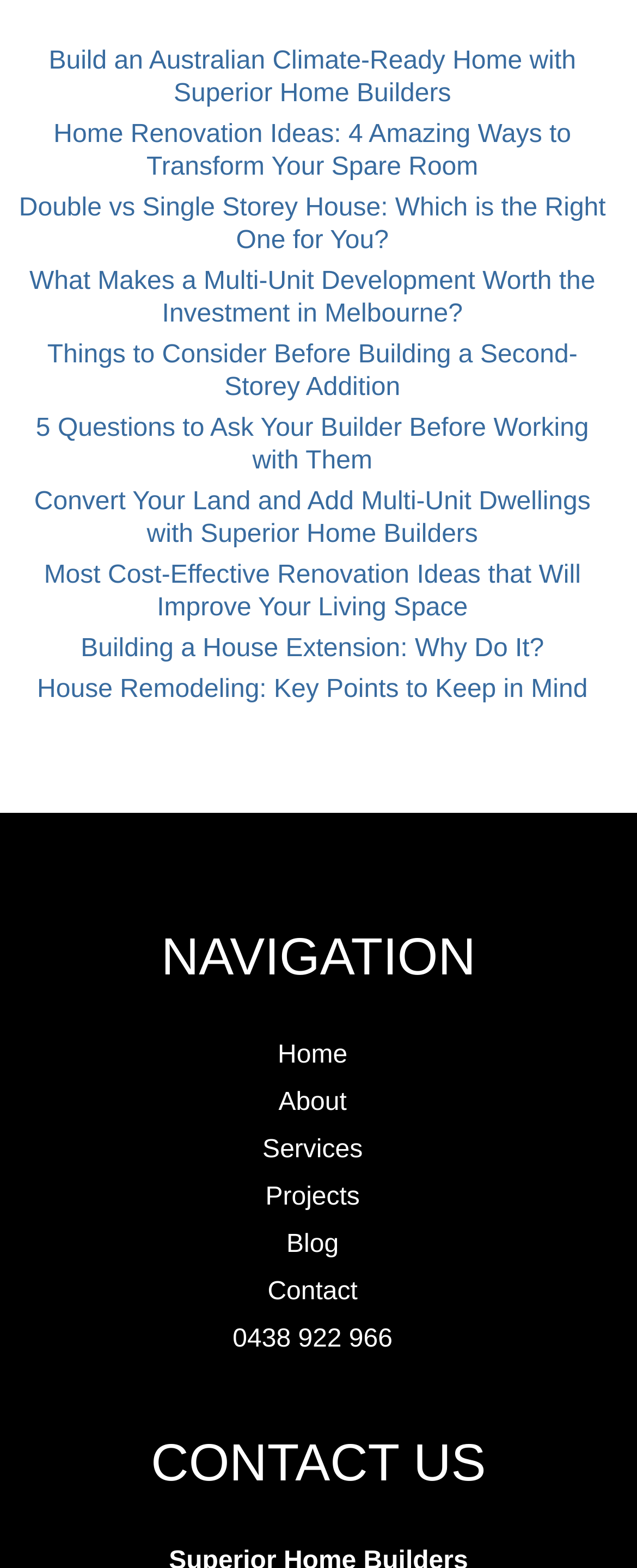Determine the bounding box for the HTML element described here: "Contact". The coordinates should be given as [left, top, right, bottom] with each number being a float between 0 and 1.

[0.42, 0.815, 0.561, 0.833]